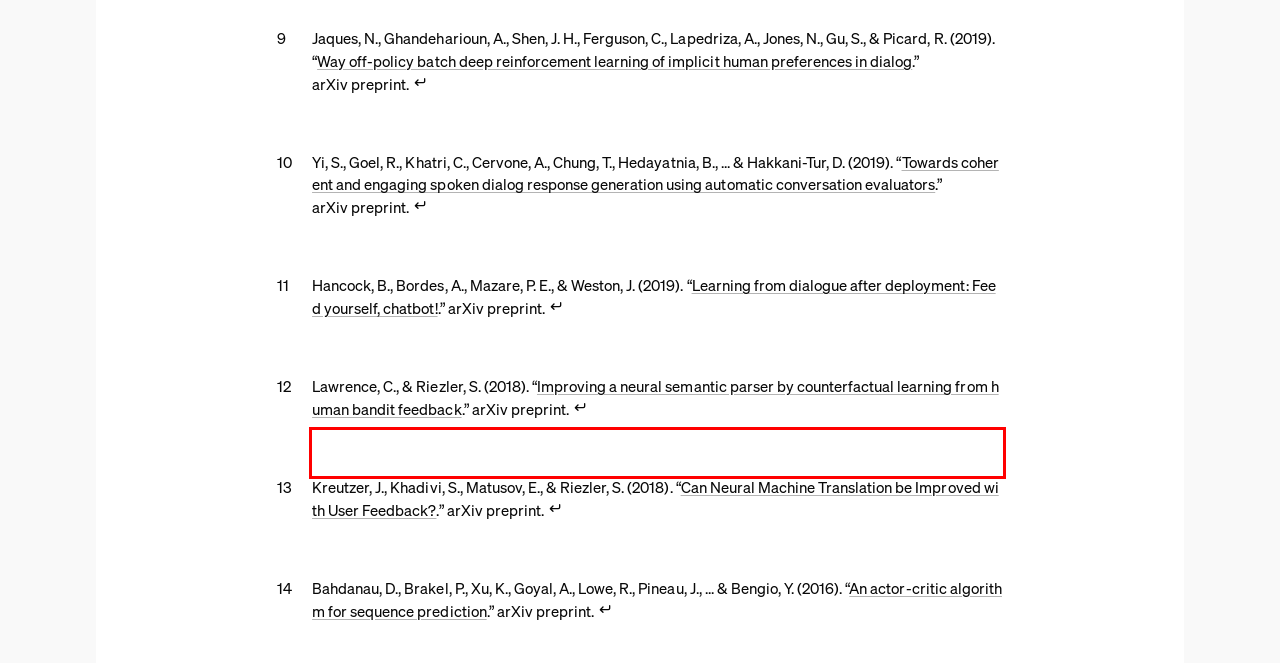Given a screenshot of a webpage with a red bounding box, please identify and retrieve the text inside the red rectangle.

Kreutzer, J., Khadivi, S., Matusov, E., & Riezler, S. (2018). “Can Neural Machine Translation be Improved with User Feedback? (opens in a new window) .” arXiv preprint.